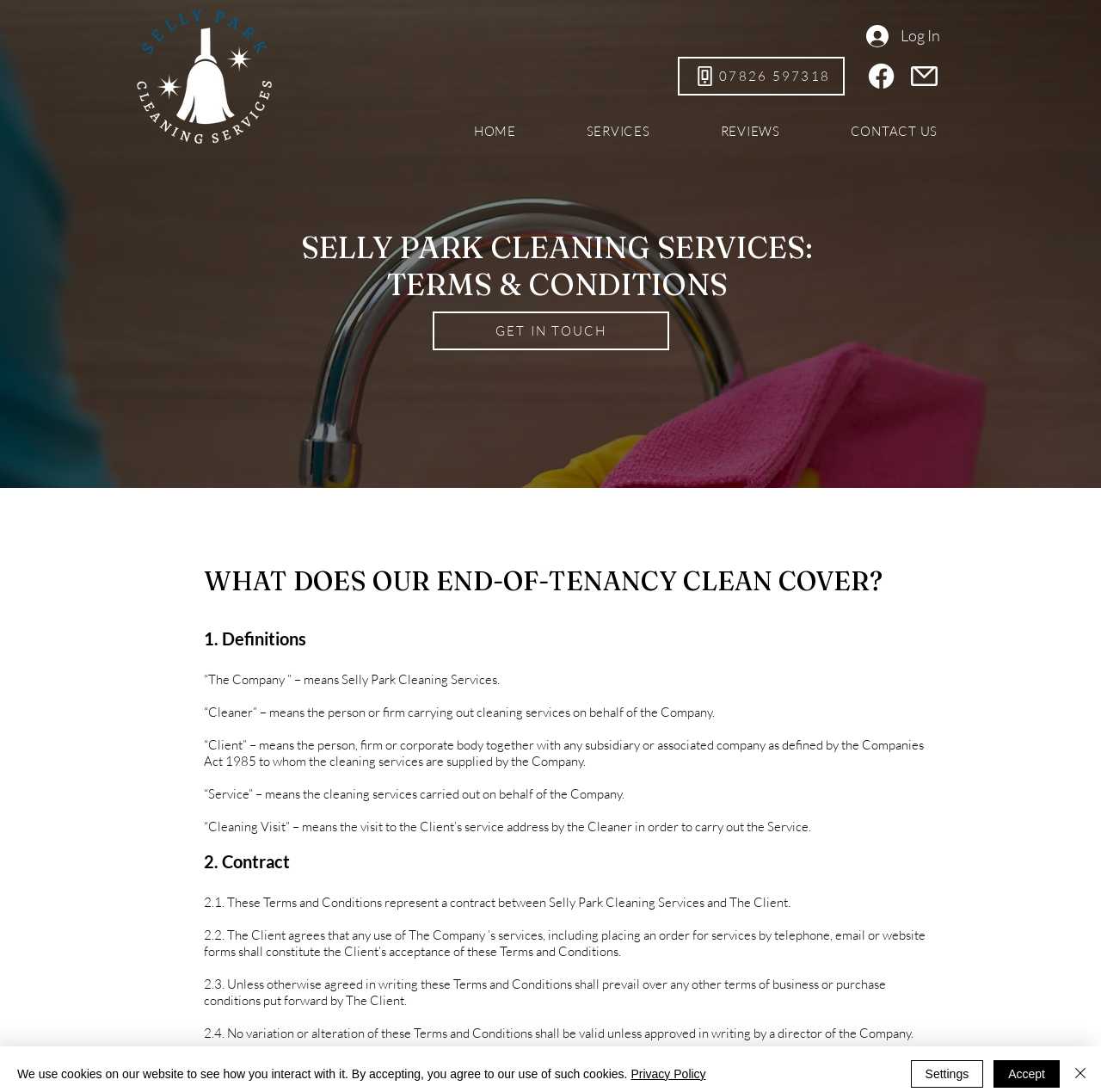Can you find the bounding box coordinates for the UI element given this description: "GET IN TOUCH"? Provide the coordinates as four float numbers between 0 and 1: [left, top, right, bottom].

[0.393, 0.285, 0.608, 0.321]